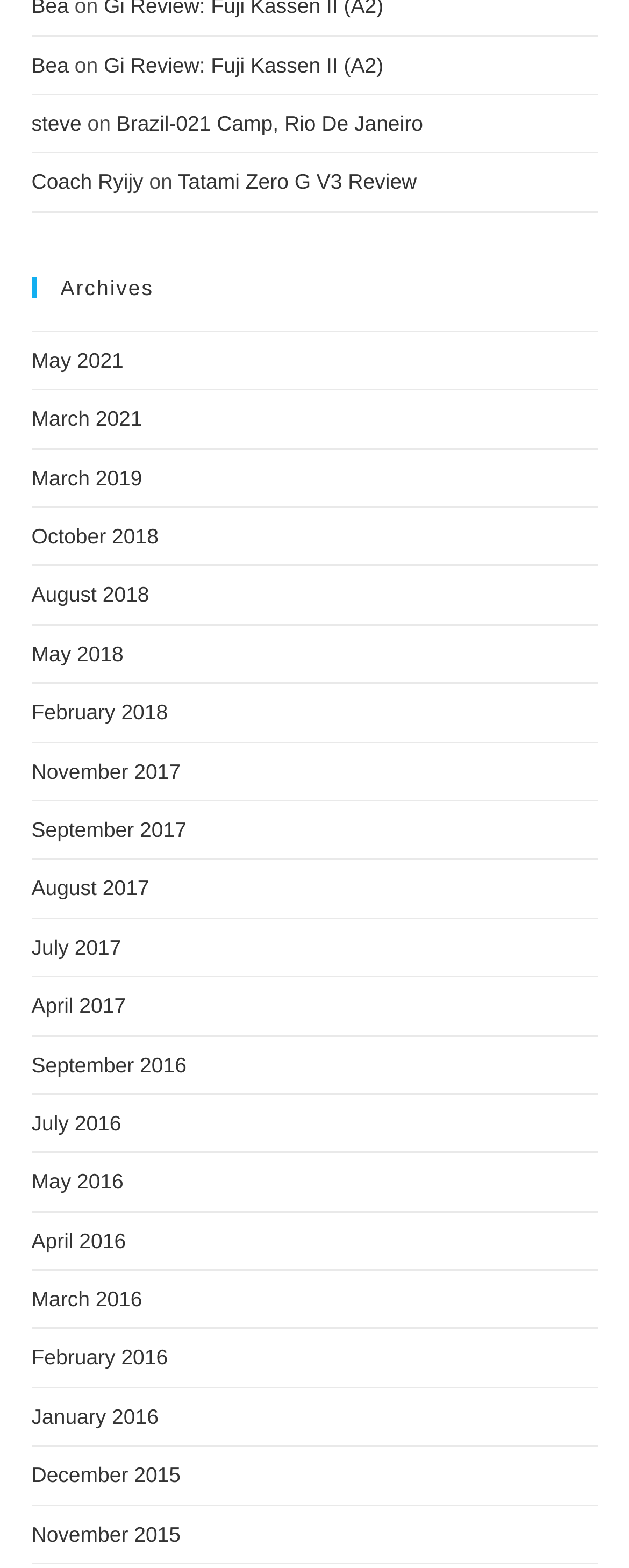Use a single word or phrase to answer the question:
How many archive links are there?

24